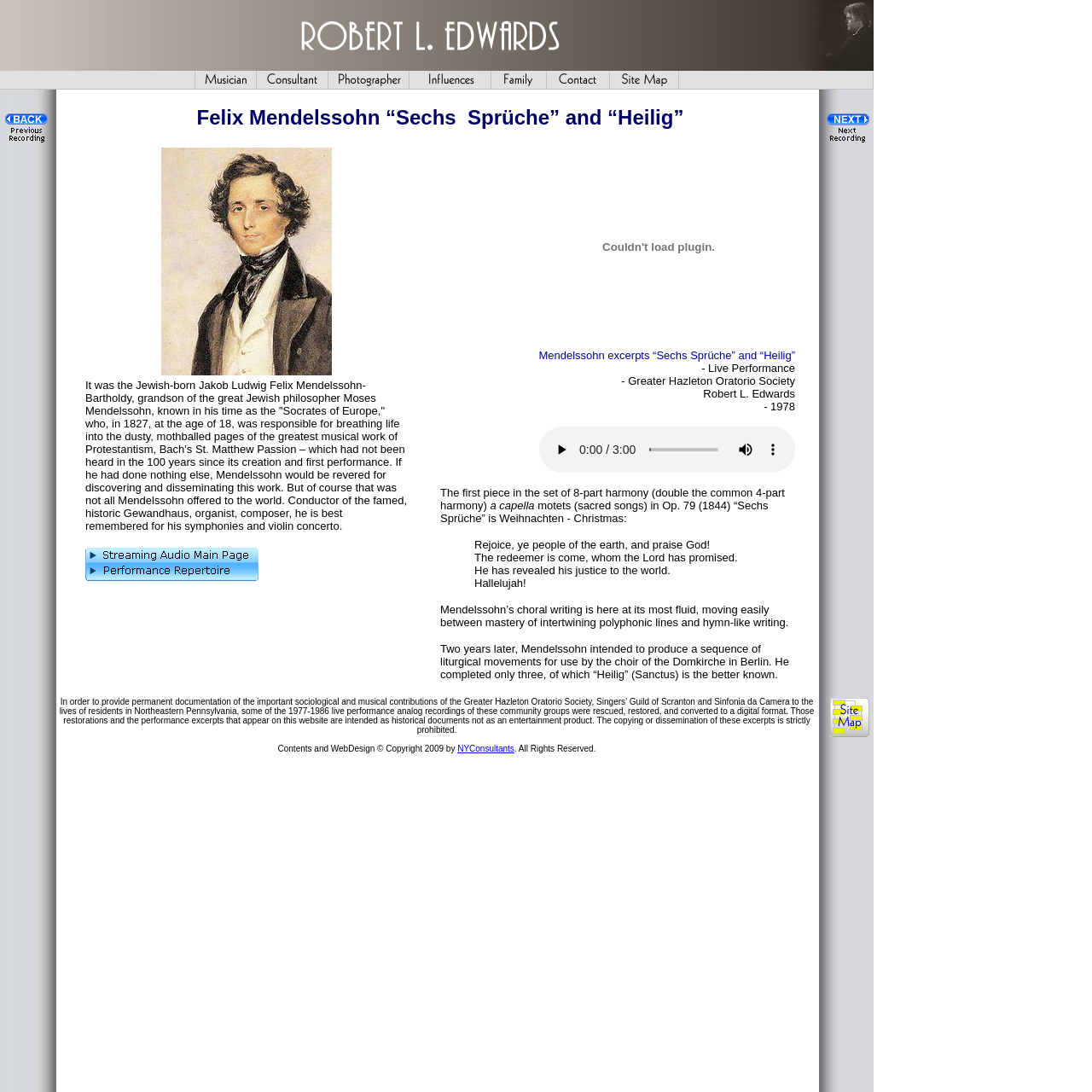Using the given description, provide the bounding box coordinates formatted as (top-left x, top-left y, bottom-right x, bottom-right y), with all values being floating point numbers between 0 and 1. Description: name="PictureRollover9A685100"

[0.078, 0.505, 0.237, 0.518]